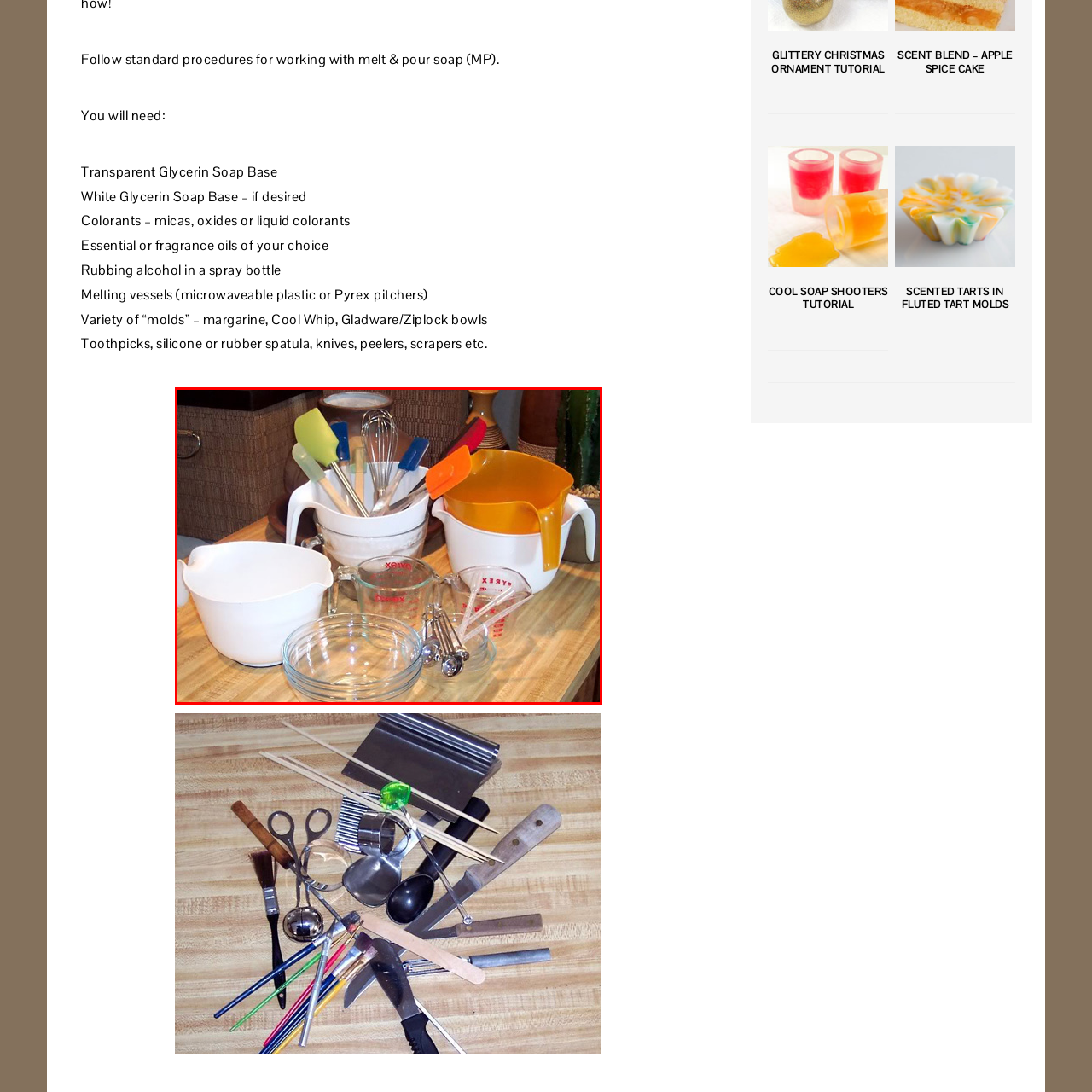Pay attention to the image encircled in red and give a thorough answer to the subsequent question, informed by the visual details in the image:
What is the color of the large mixing bowl?

The caption describes the large mixing bowl as 'vibrant orange', which suggests that it has a bright and intense orange color.